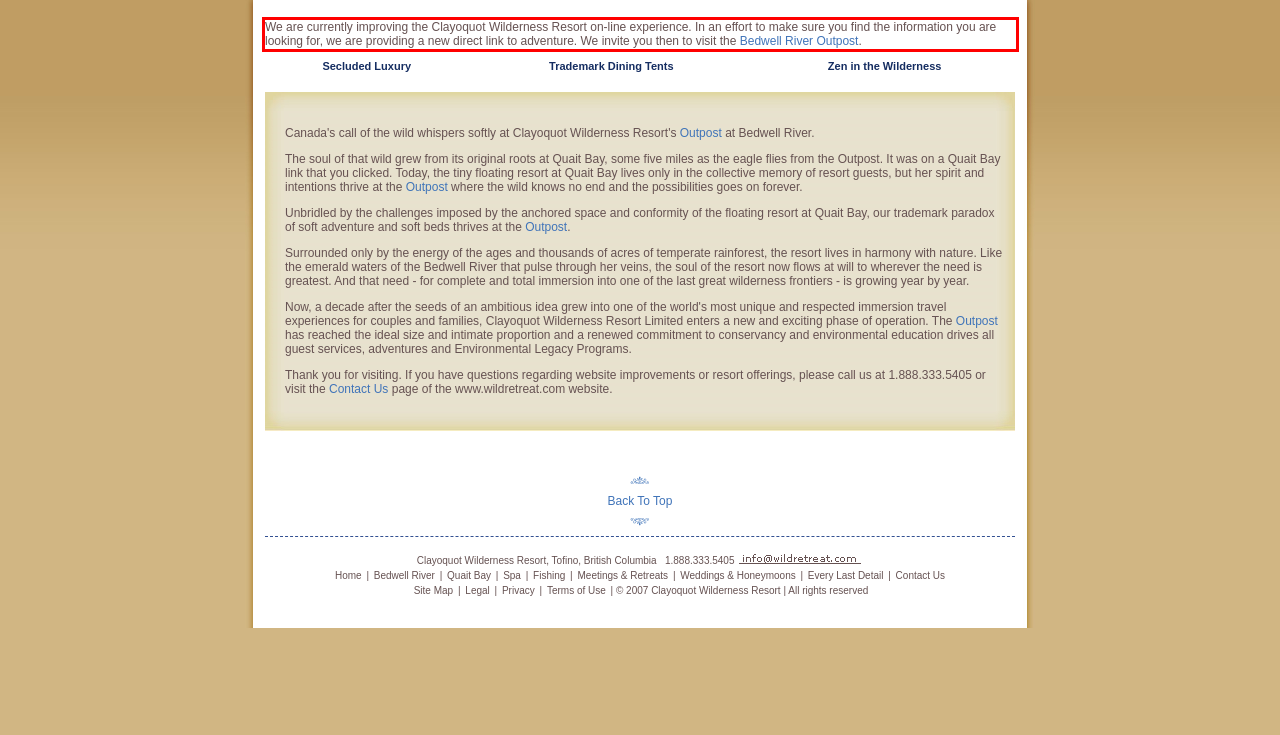Please perform OCR on the text within the red rectangle in the webpage screenshot and return the text content.

We are currently improving the Clayoquot Wilderness Resort on-line experience. In an effort to make sure you find the information you are looking for, we are providing a new direct link to adventure. We invite you then to visit the Bedwell River Outpost.